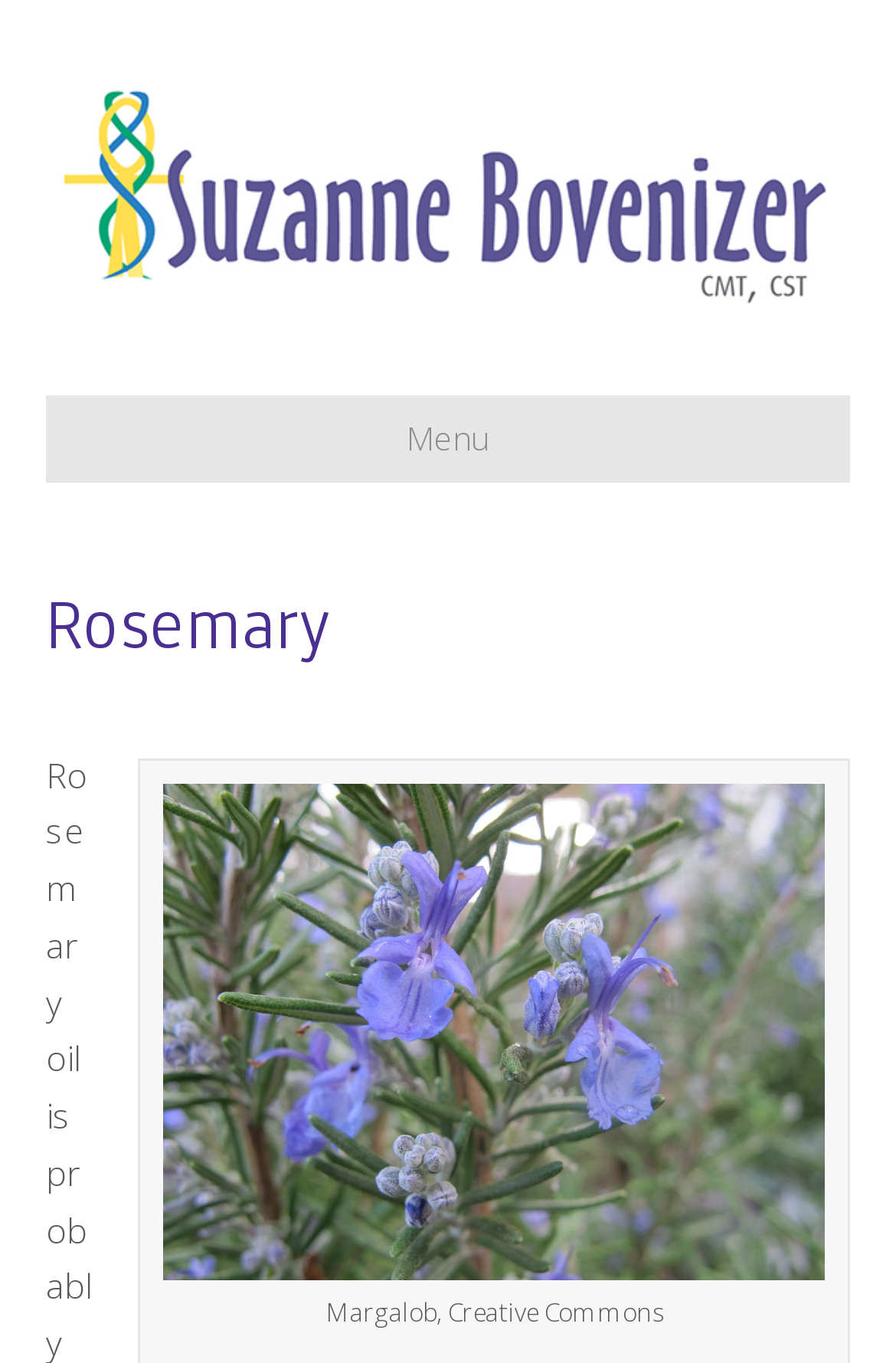Locate the bounding box for the described UI element: "parent_node: Margalob, Creative Commons". Ensure the coordinates are four float numbers between 0 and 1, formatted as [left, top, right, bottom].

[0.182, 0.736, 0.921, 0.77]